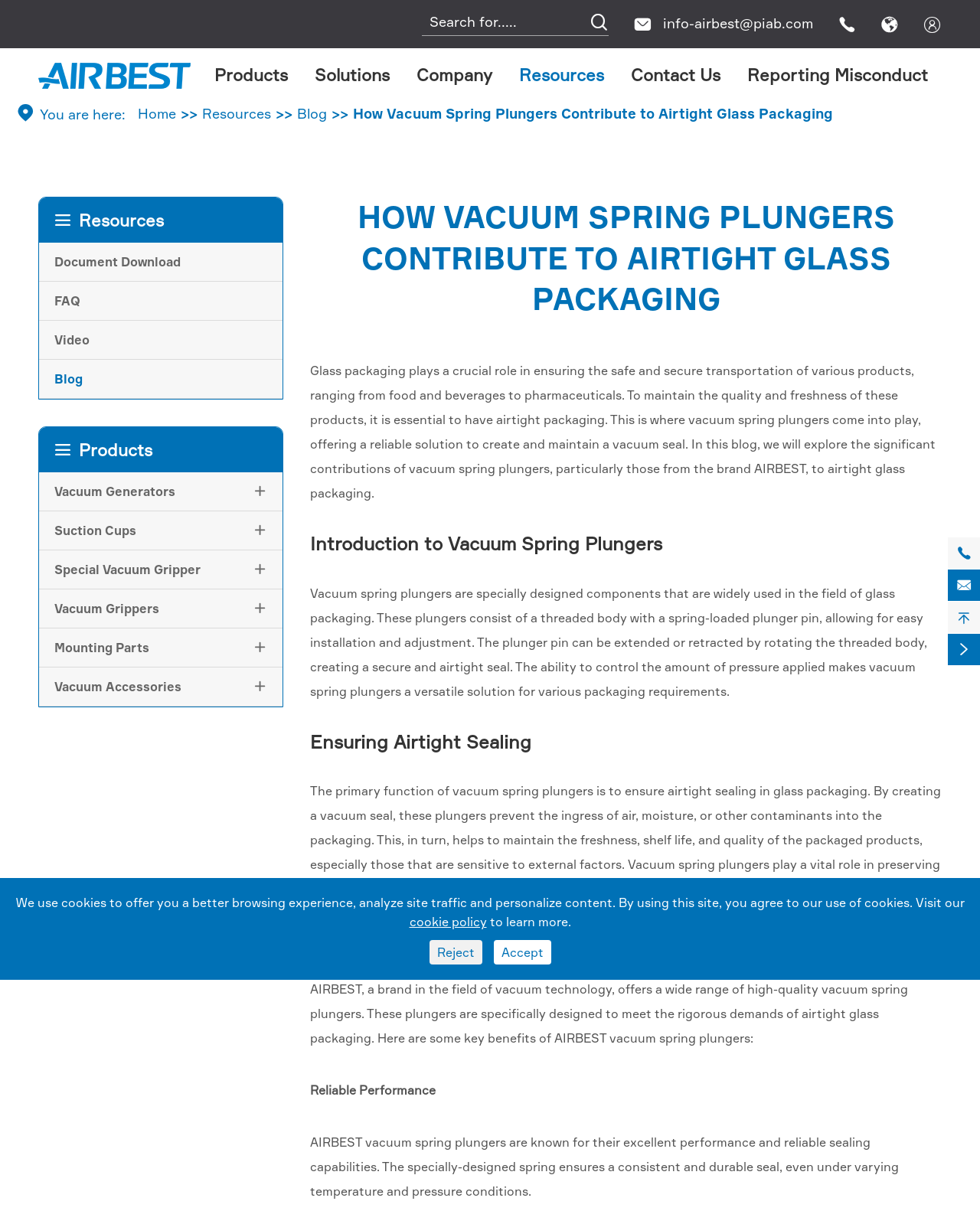Refer to the screenshot and answer the following question in detail:
What is the function of the search bar?

I found the function of the search bar by looking at its location and design. The search bar is located at the top of the webpage, which is a common location for search bars. The text 'Search for.....' also indicates that the function of the search bar is to search for information on the webpage.